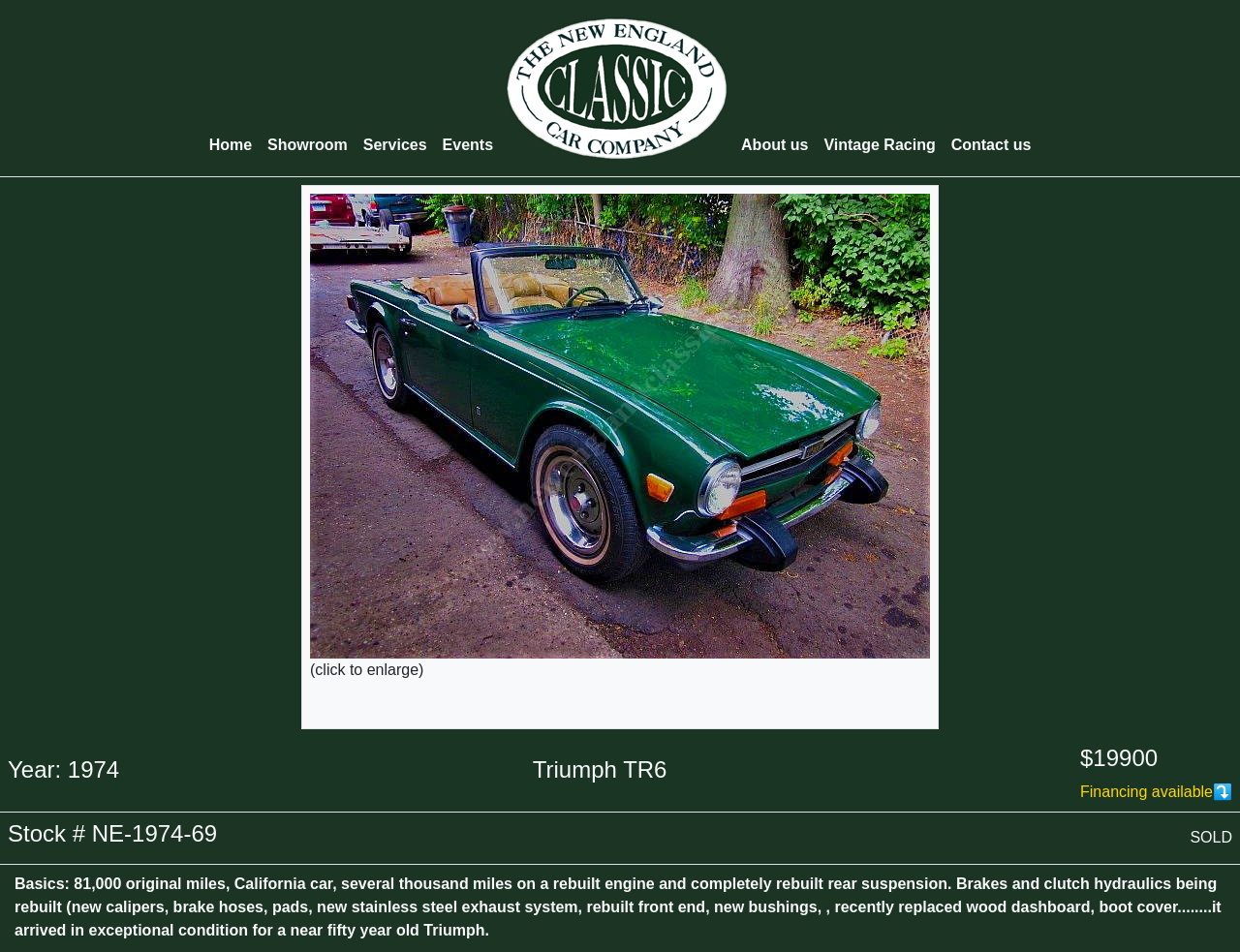Give a concise answer of one word or phrase to the question: 
What is the price of the Triumph TR6?

$19900